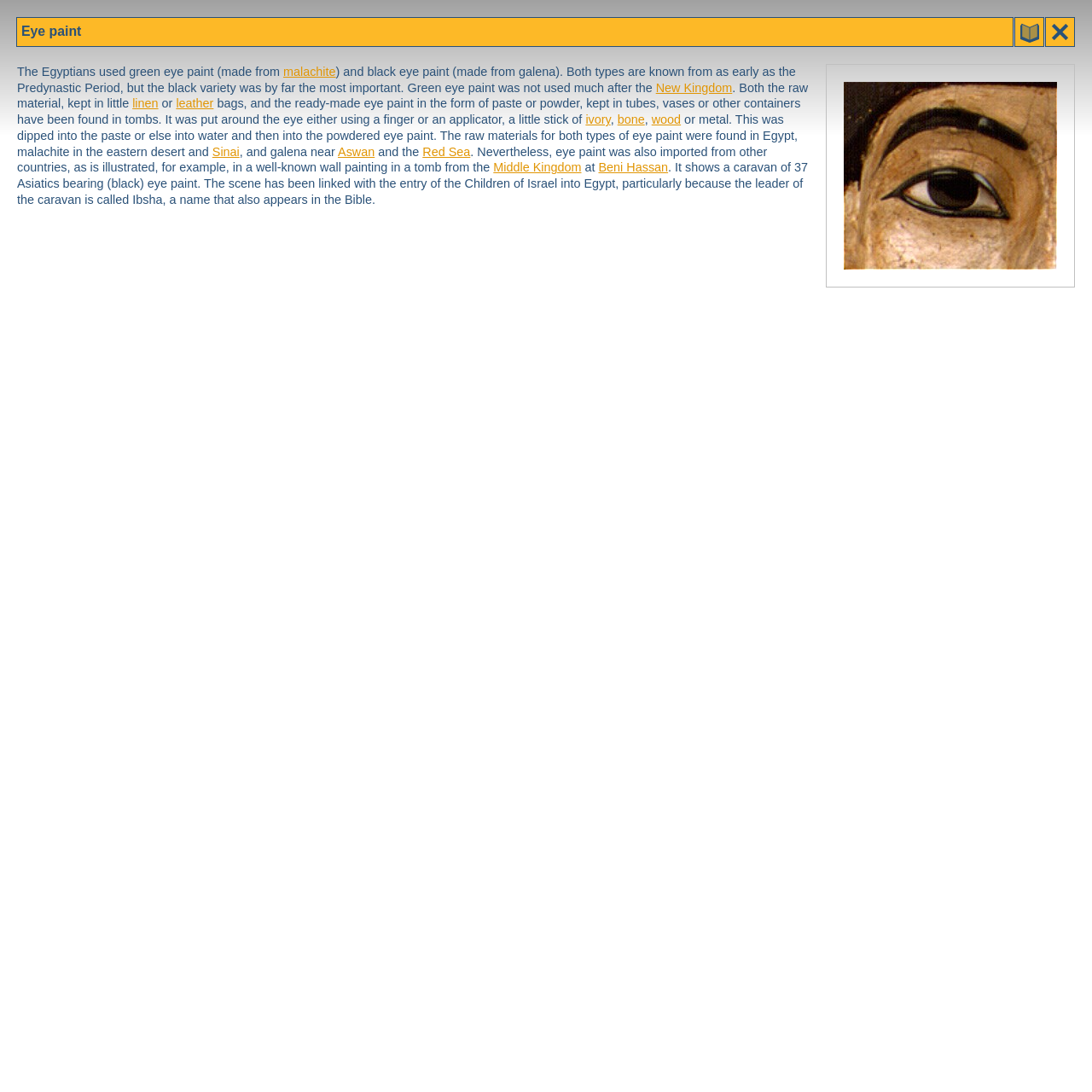Find and specify the bounding box coordinates that correspond to the clickable region for the instruction: "view the Eye paint image".

[0.756, 0.059, 0.984, 0.263]